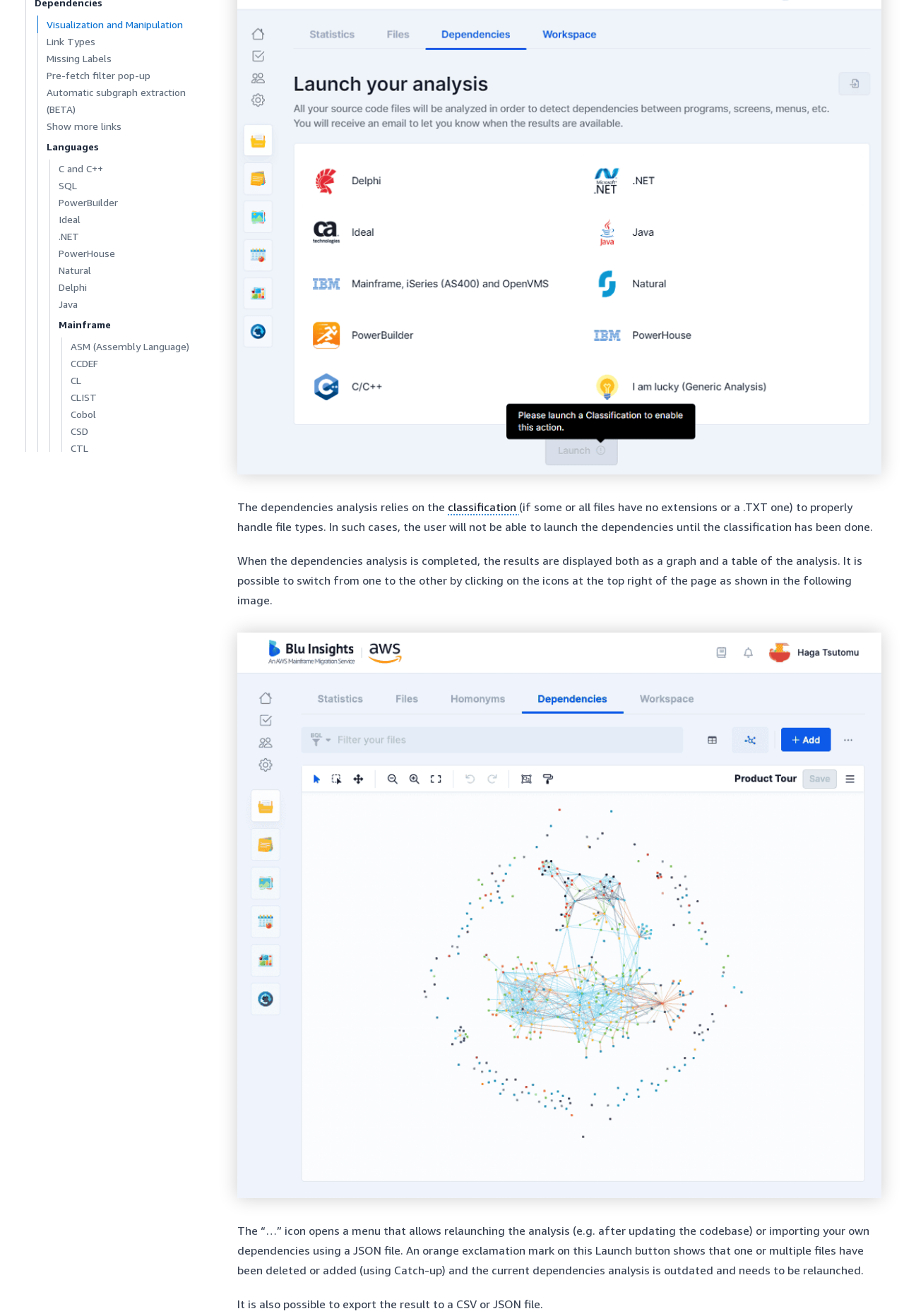Please provide the bounding box coordinates in the format (top-left x, top-left y, bottom-right x, bottom-right y). Remember, all values are floating point numbers between 0 and 1. What is the bounding box coordinate of the region described as: ASM (Assembly Language)

[0.069, 0.256, 0.209, 0.27]